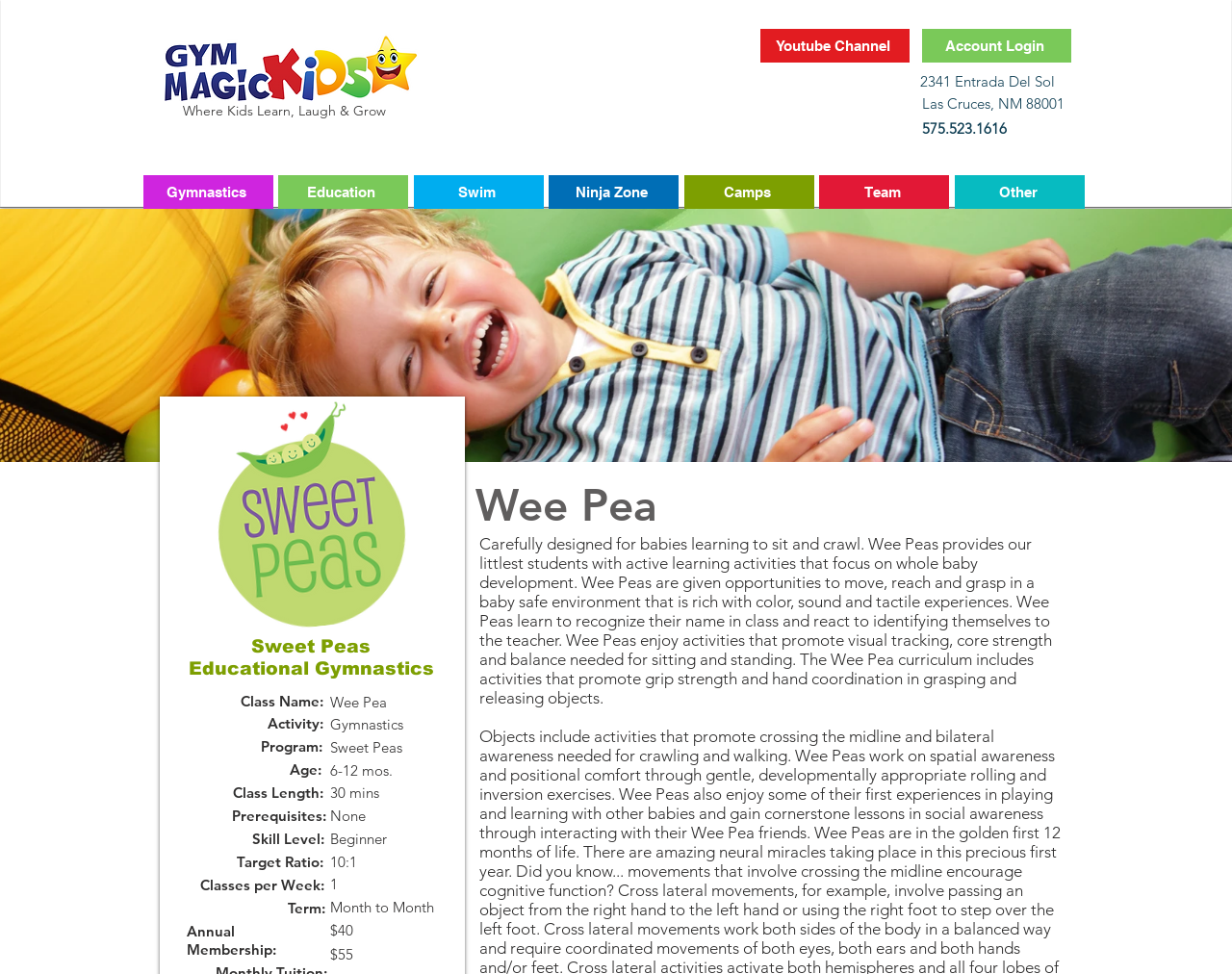What is the age range for the Wee Pea class?
Respond with a short answer, either a single word or a phrase, based on the image.

6-12 mos.